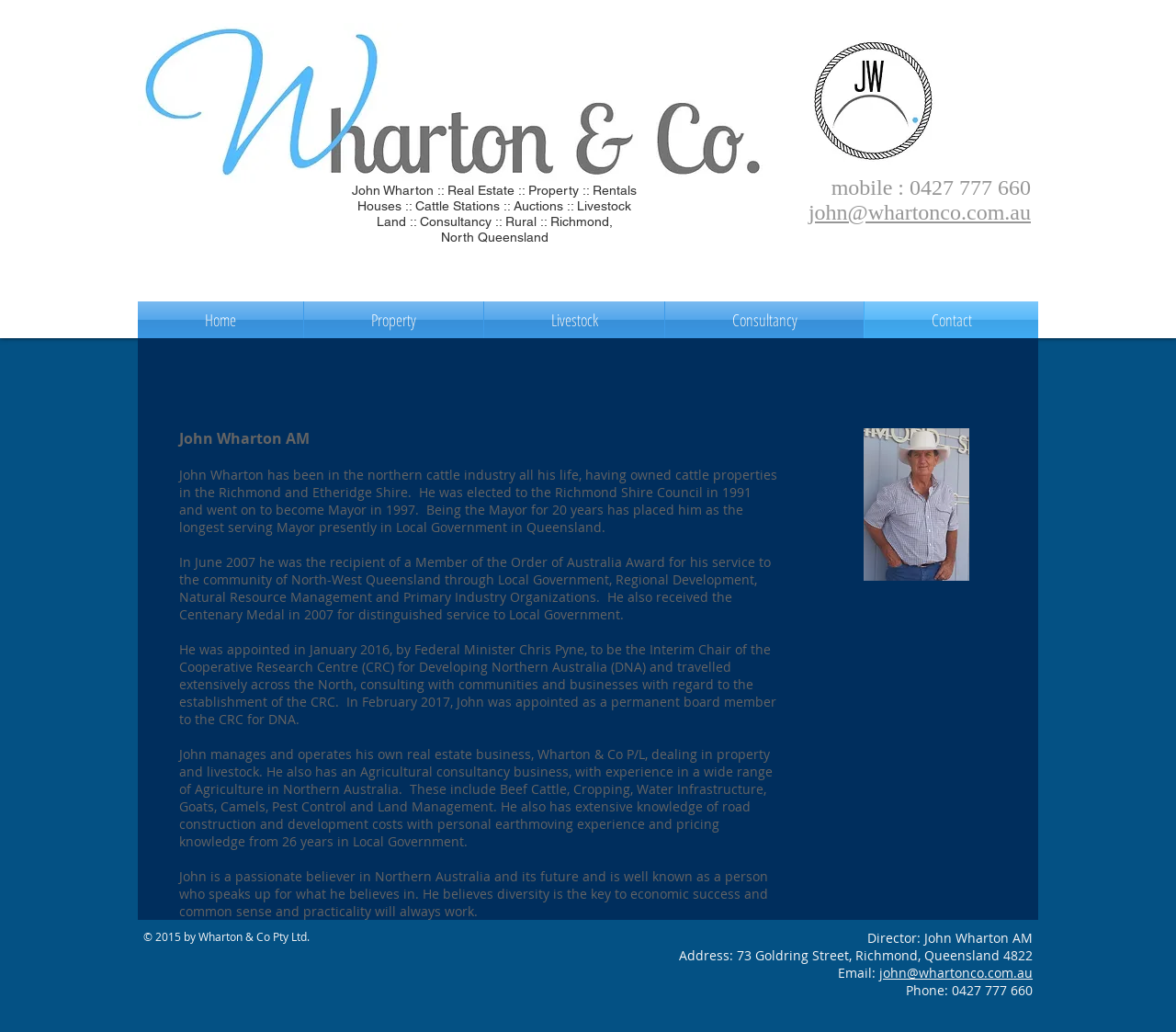What award did John Wharton receive in 2007?
Answer with a single word or phrase by referring to the visual content.

Member of the Order of Australia Award